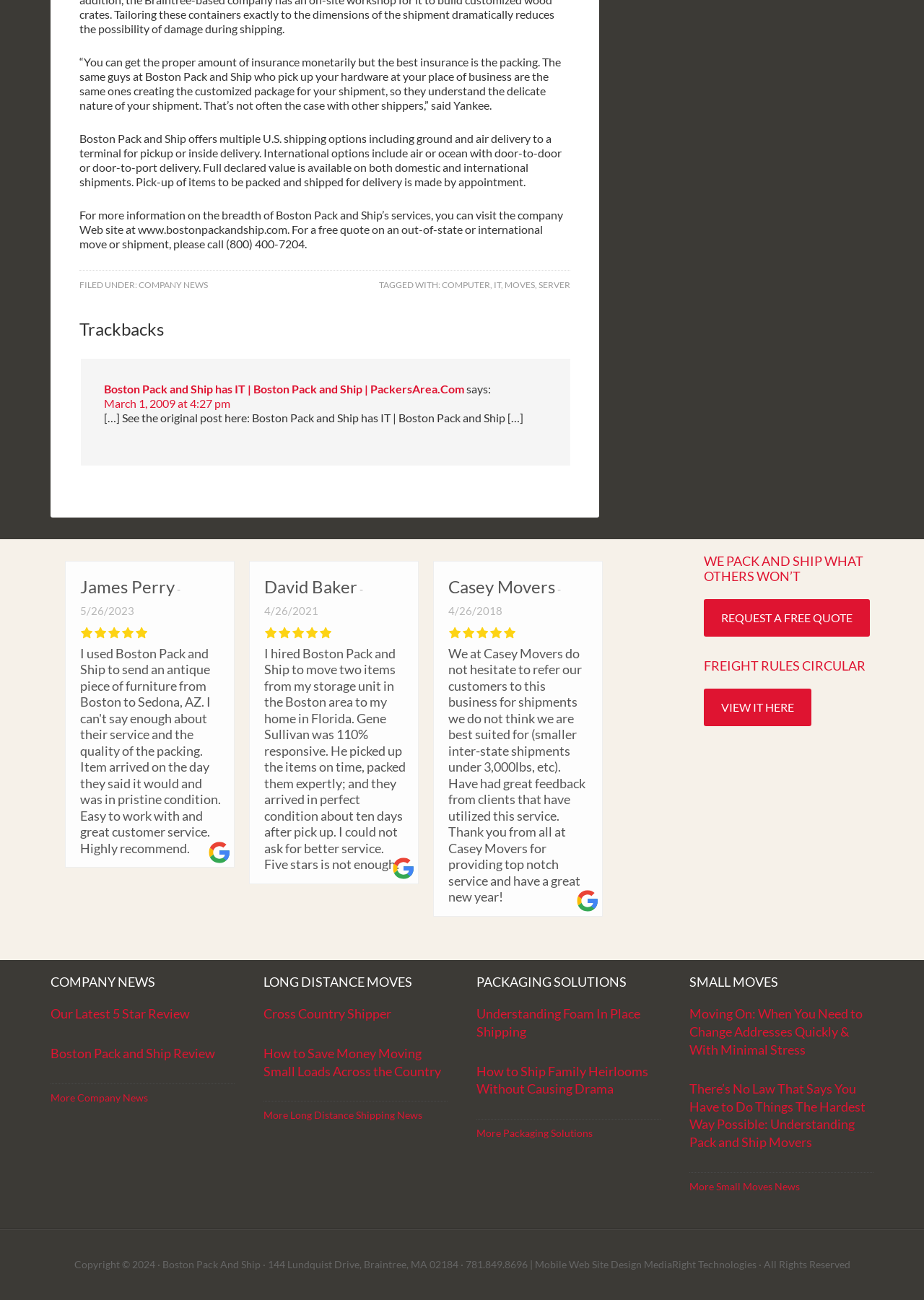Identify the bounding box coordinates of the region I need to click to complete this instruction: "request a free quote".

[0.762, 0.461, 0.941, 0.49]